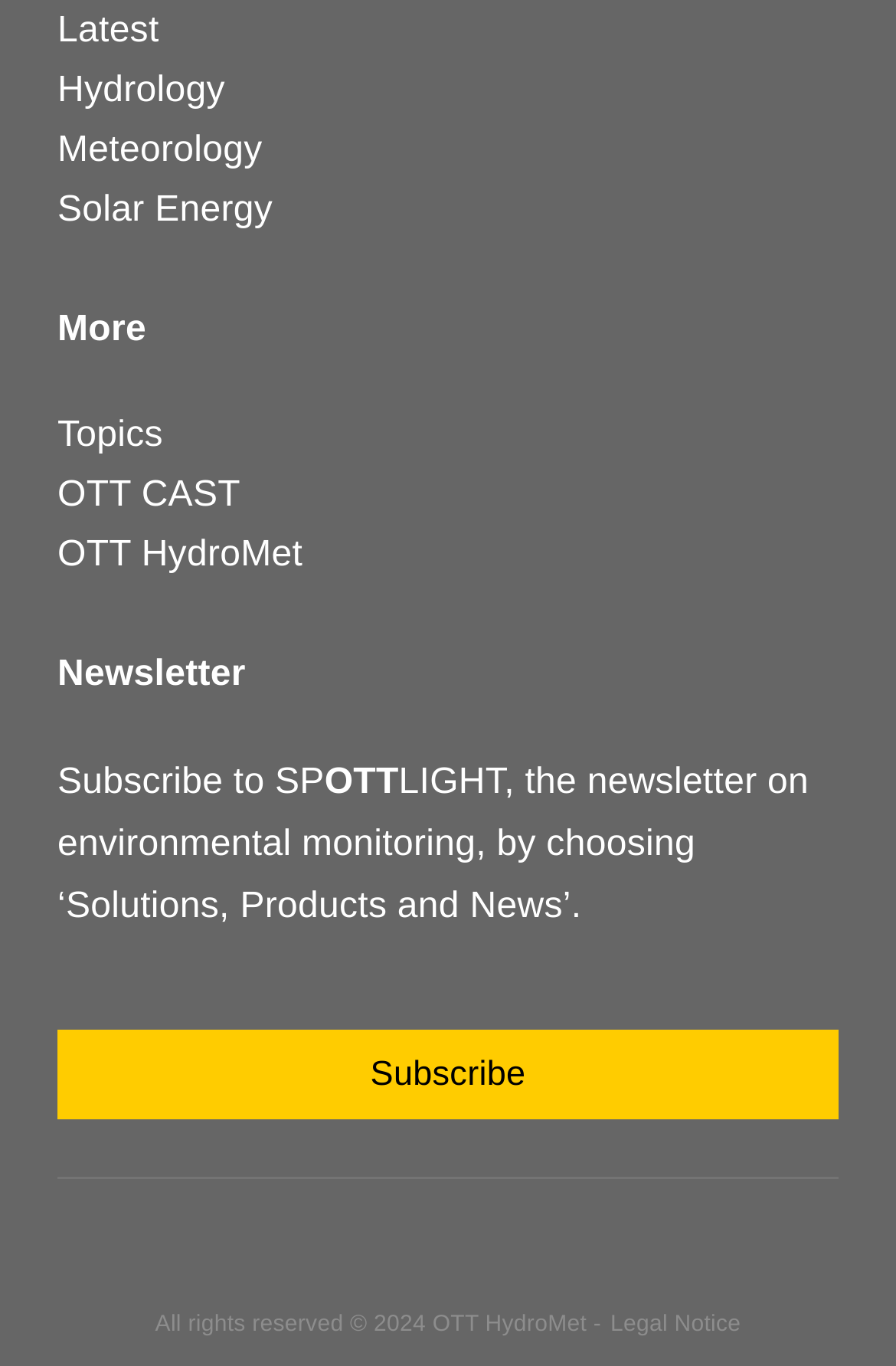Identify the bounding box coordinates of the clickable region required to complete the instruction: "View Legal Notice". The coordinates should be given as four float numbers within the range of 0 and 1, i.e., [left, top, right, bottom].

[0.681, 0.961, 0.827, 0.98]